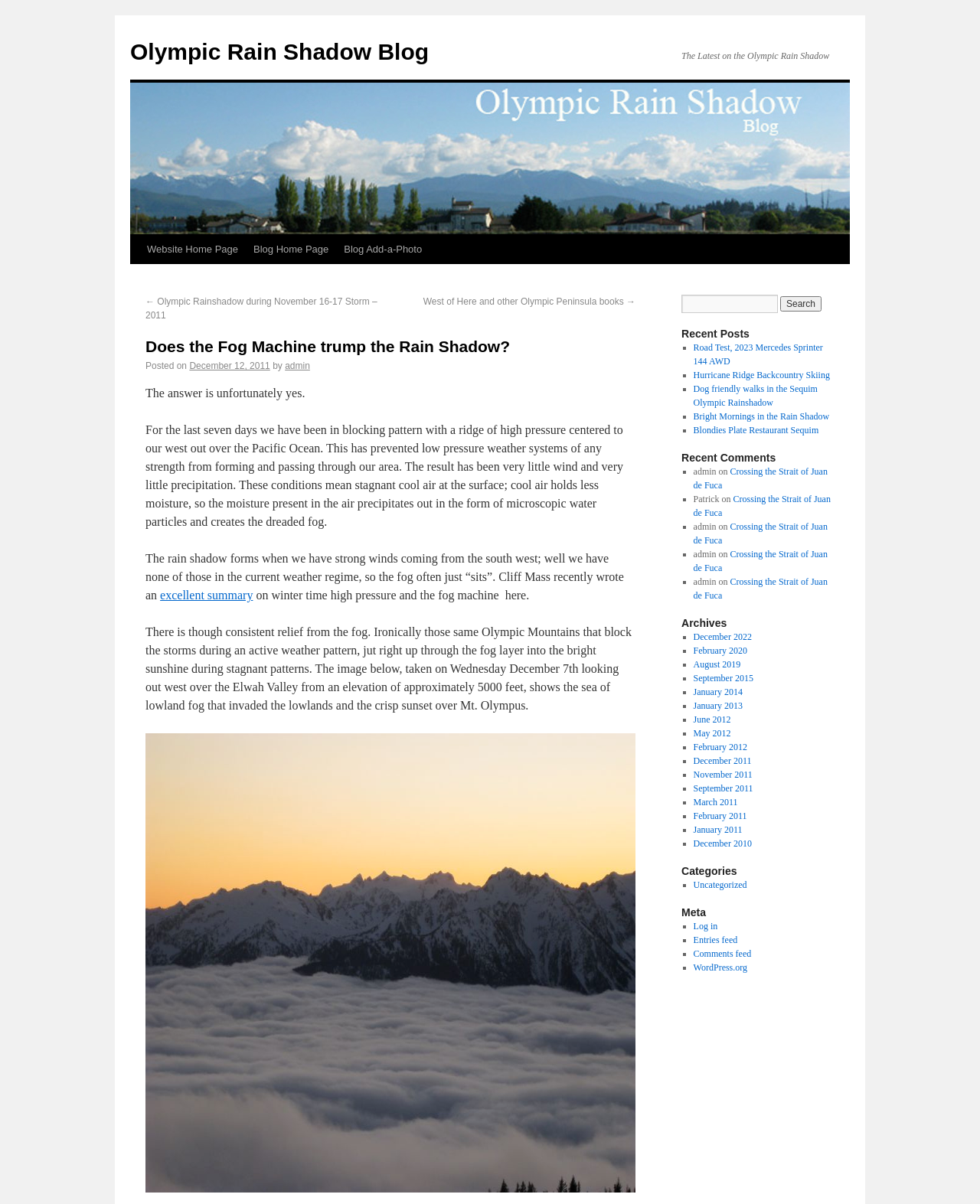What is the topic of the blog post?
Respond to the question with a single word or phrase according to the image.

Fog Machine and Rain Shadow